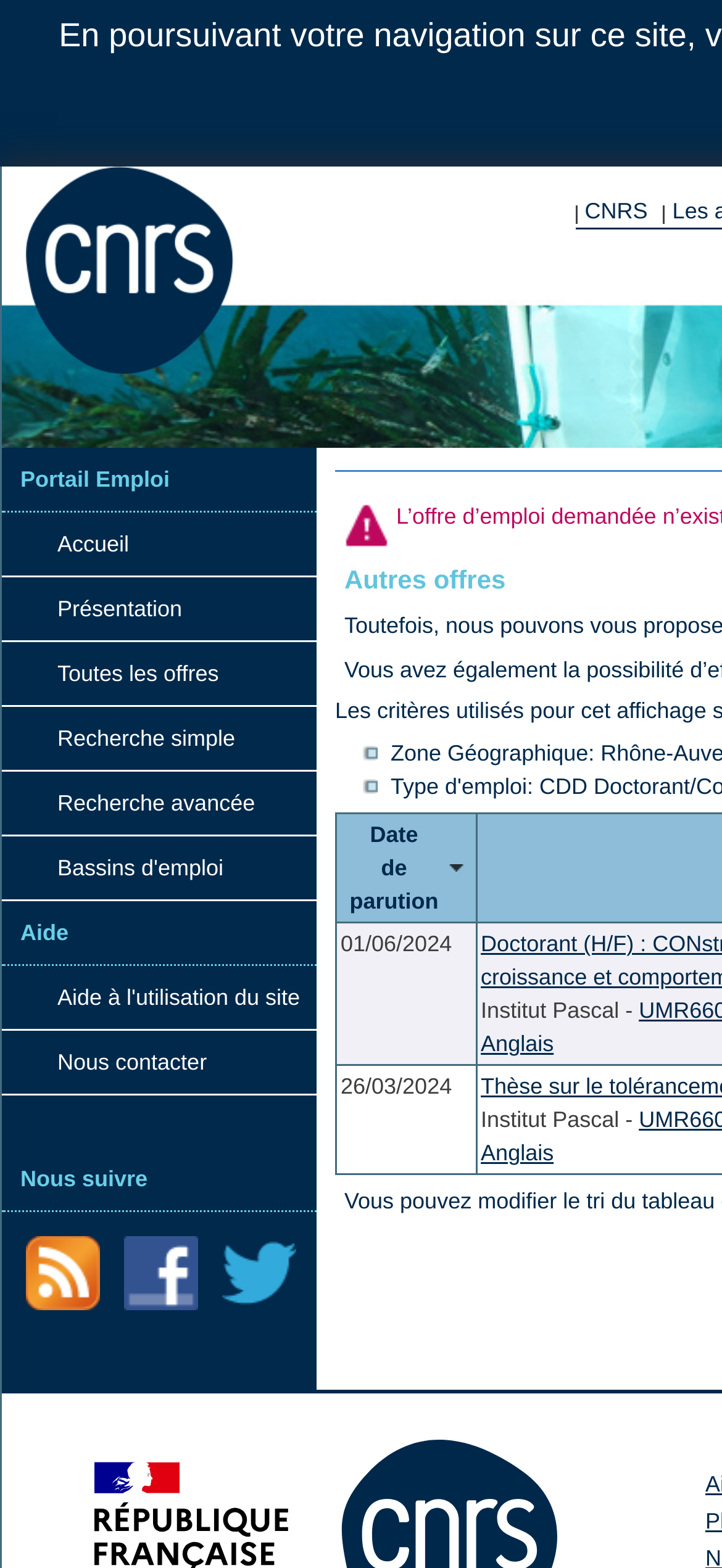How many job offers are listed on this page?
Provide a detailed answer to the question using information from the image.

I found the answer by looking at the grid cells in the table, where I saw two rows with dates and job information. This suggests that there are two job offers listed on this page.